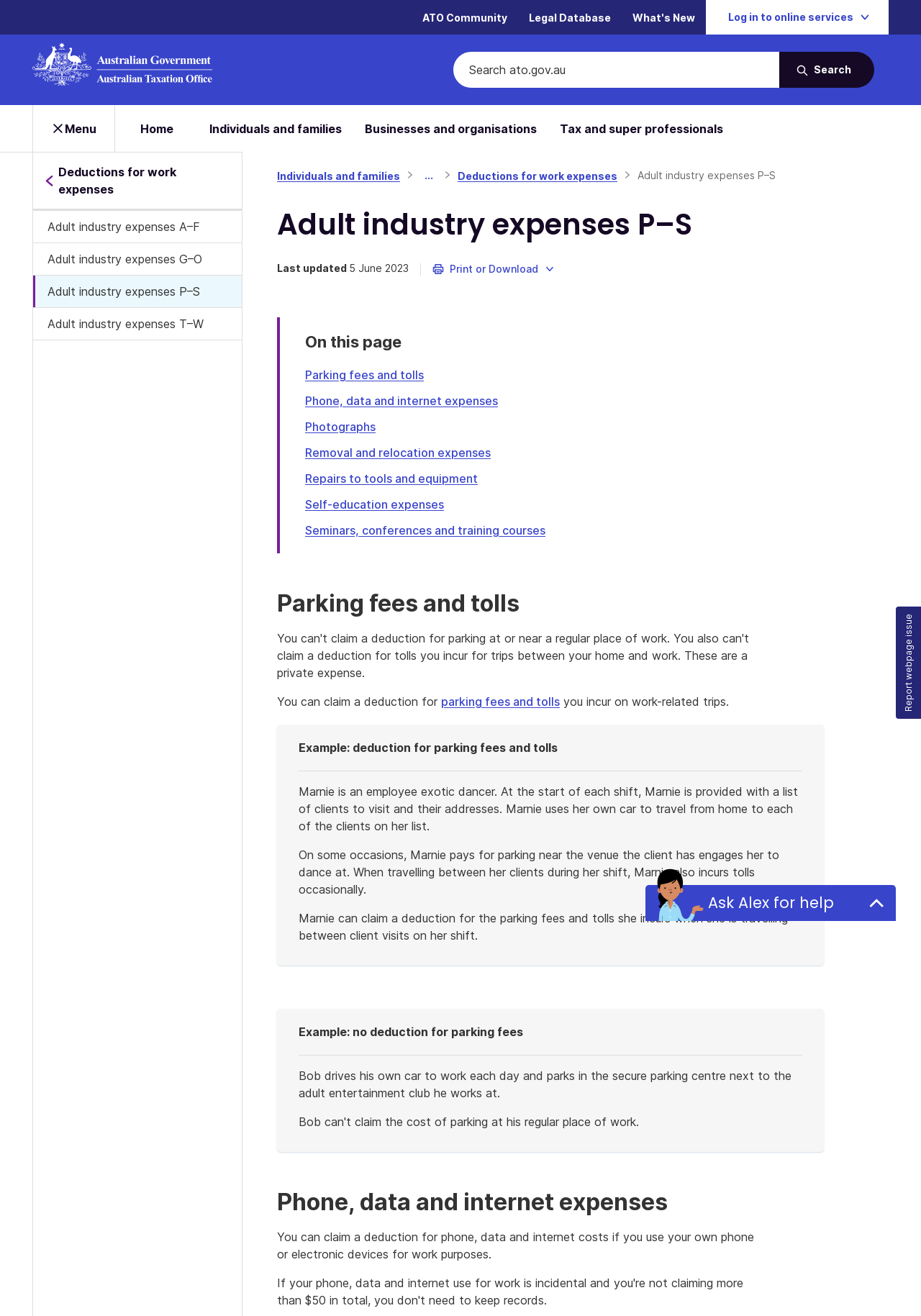Determine the coordinates of the bounding box that should be clicked to complete the instruction: "Ask Alex for help". The coordinates should be represented by four float numbers between 0 and 1: [left, top, right, bottom].

[0.701, 0.672, 0.973, 0.7]